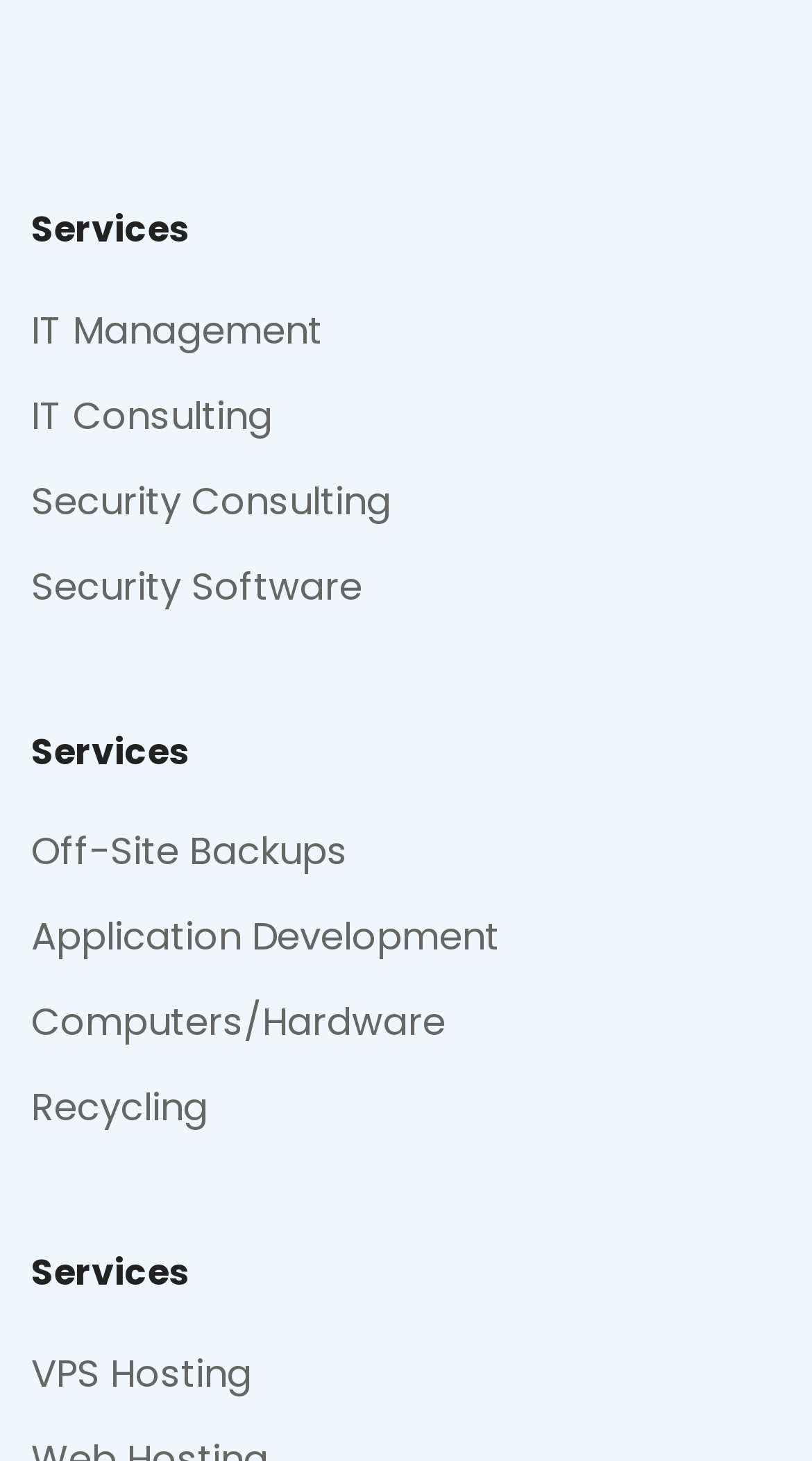What is the first service listed?
Refer to the image and provide a one-word or short phrase answer.

IT Management